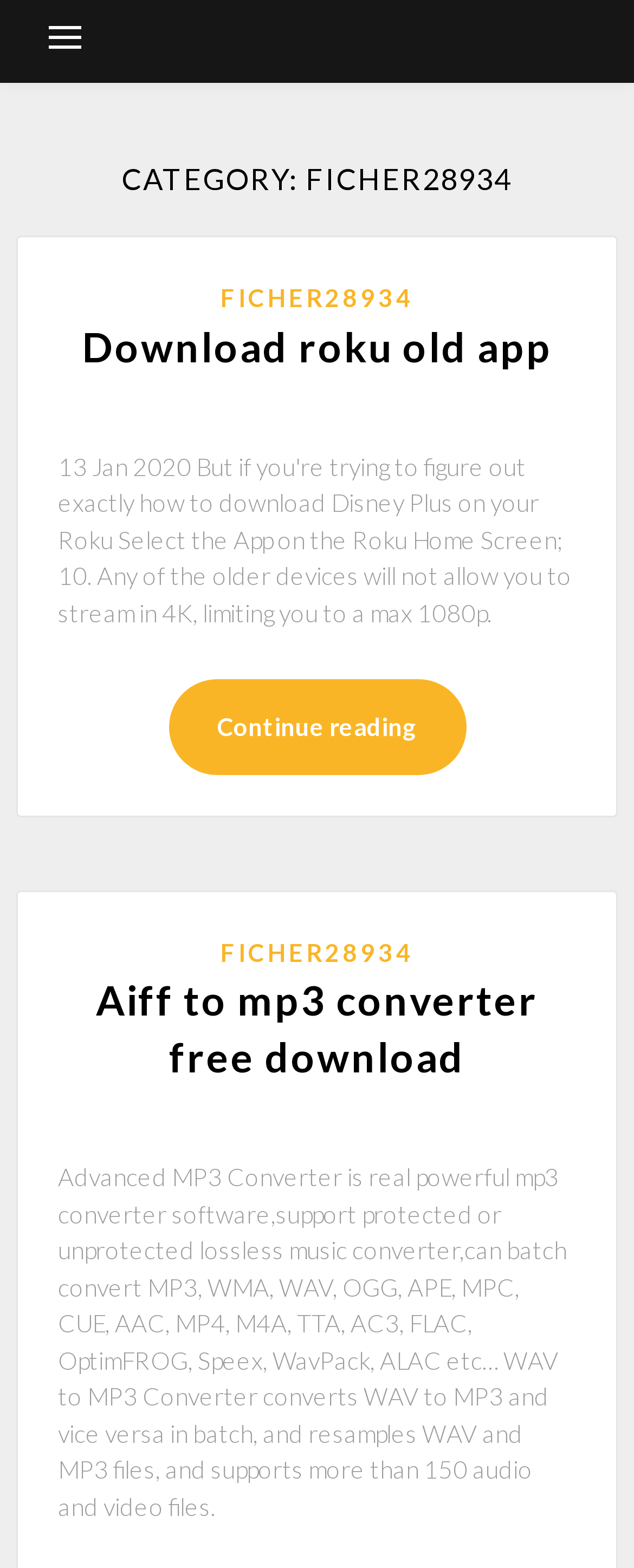Summarize the webpage comprehensively, mentioning all visible components.

The webpage is focused on Ficher28934, with a prominent button at the top left corner that controls the primary menu. Above the button, there is a header section that spans almost the entire width of the page, containing a heading that reads "CATEGORY: FICHER28934".

Below the header, there is an article section that takes up most of the page's content area. Within this section, there are several links and headings. A link to "FICHER28934" is located near the top, followed by a heading that reads "Download roku old app". This heading is accompanied by a link with the same text.

Further down, there is another link that reads "Continue reading", situated roughly in the middle of the article section. Below this link, there is another instance of the "FICHER28934" link, followed by a heading that reads "Aiff to mp3 converter free download". This heading is also accompanied by a link with the same text.

At the bottom of the article section, there is a block of static text that describes the features of Advanced MP3 Converter software, including its ability to convert various audio file formats and resample files. This text block spans almost the entire width of the article section.